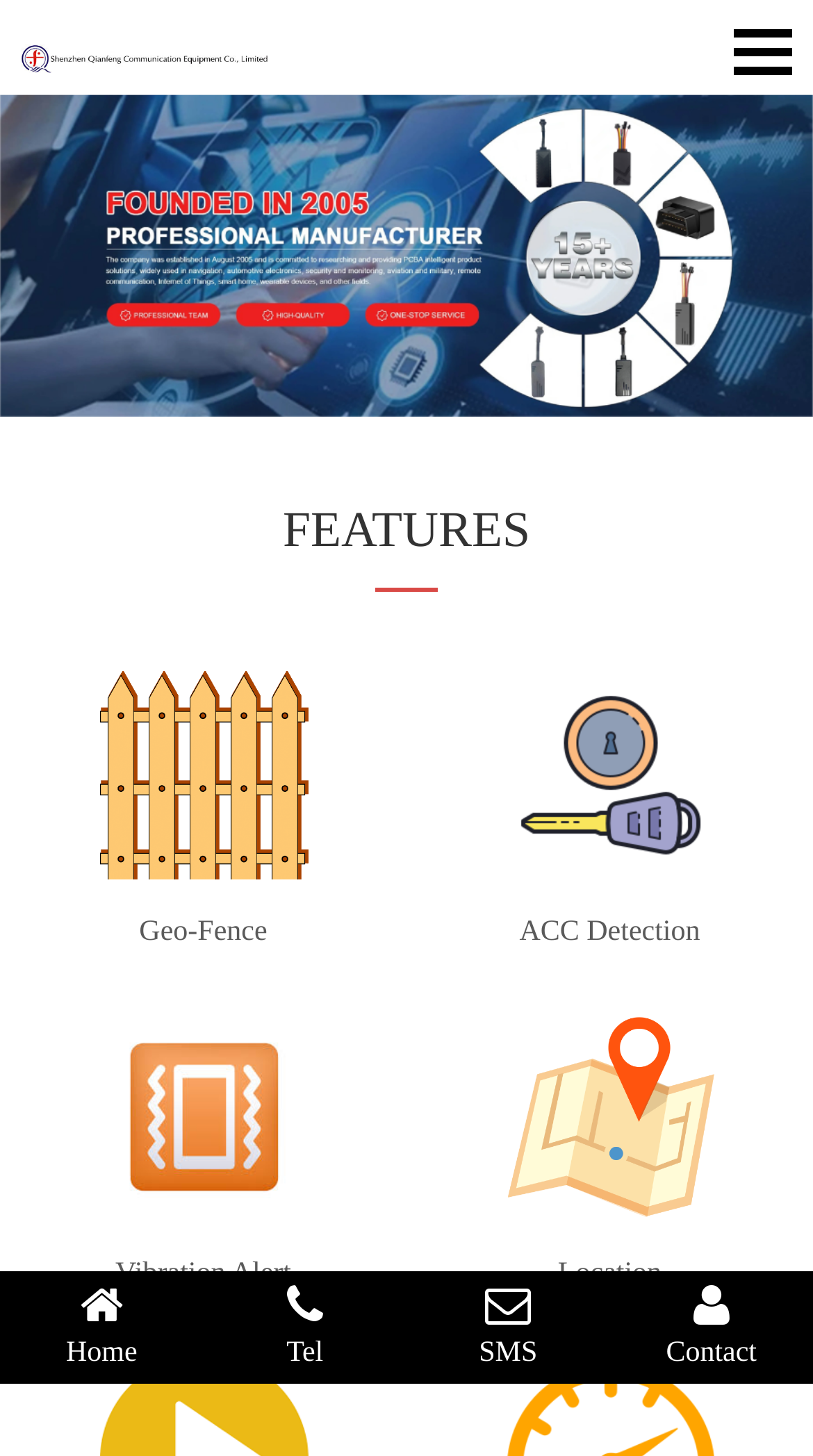Find and indicate the bounding box coordinates of the region you should select to follow the given instruction: "view Location features".

[0.622, 0.695, 0.878, 0.839]